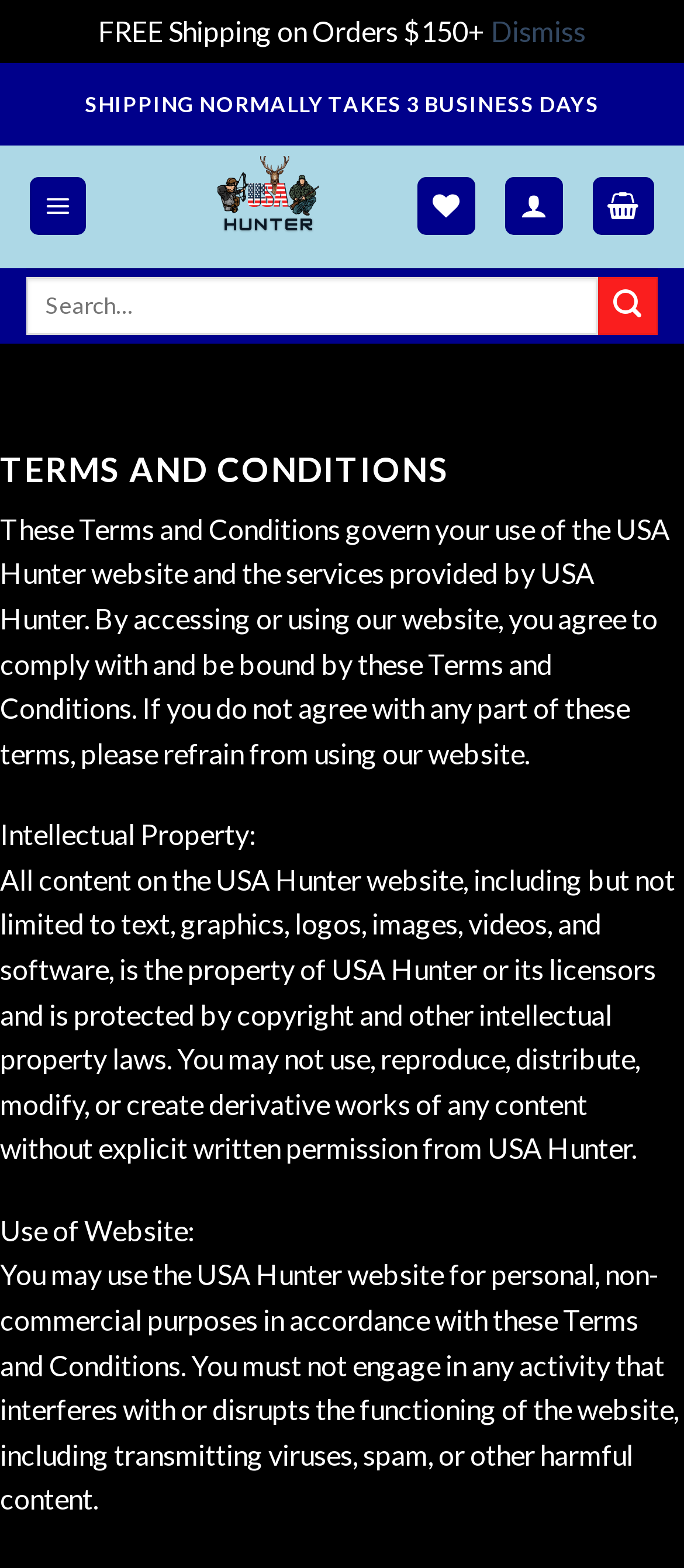Provide the bounding box coordinates for the UI element described in this sentence: "title="Cart"". The coordinates should be four float values between 0 and 1, i.e., [left, top, right, bottom].

[0.866, 0.113, 0.958, 0.15]